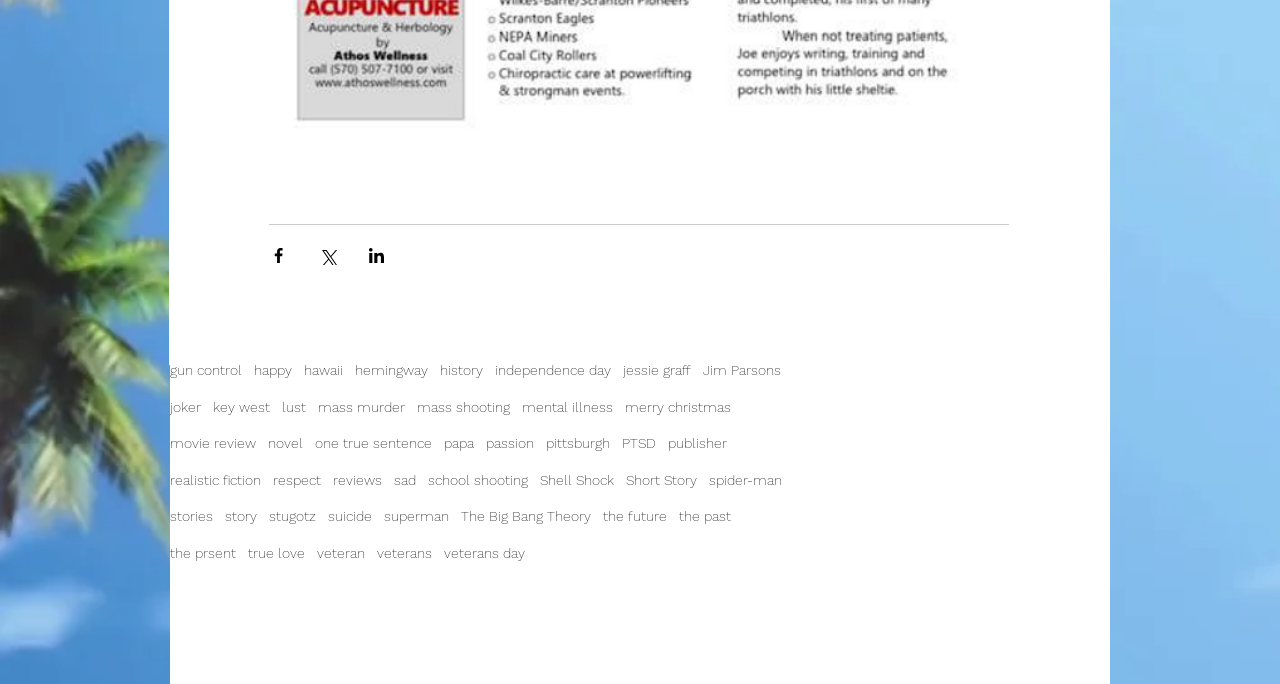Reply to the question with a single word or phrase:
Is there a search bar on the webpage?

No